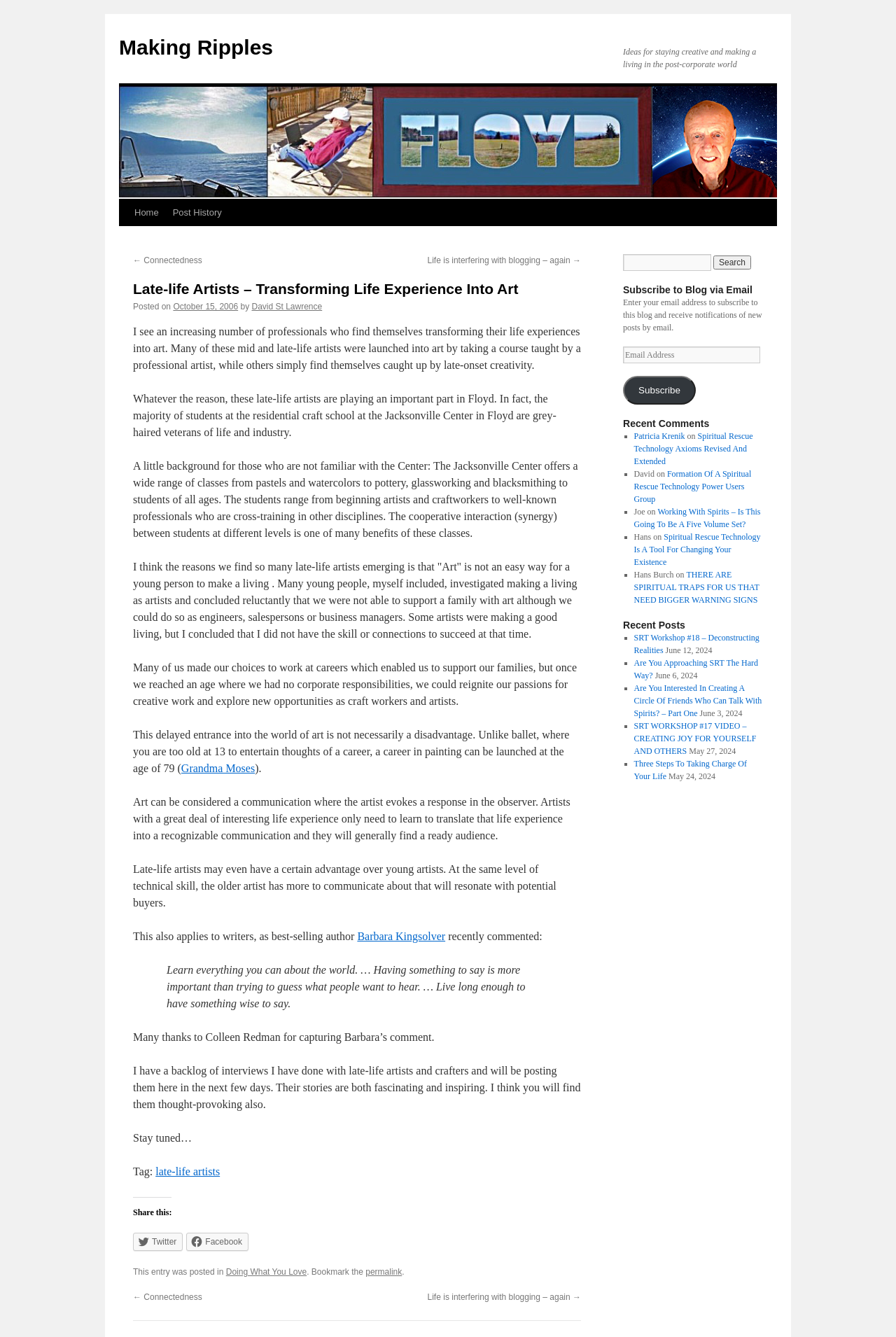Determine the bounding box coordinates of the clickable region to follow the instruction: "Subscribe to the blog via email".

[0.695, 0.281, 0.777, 0.303]